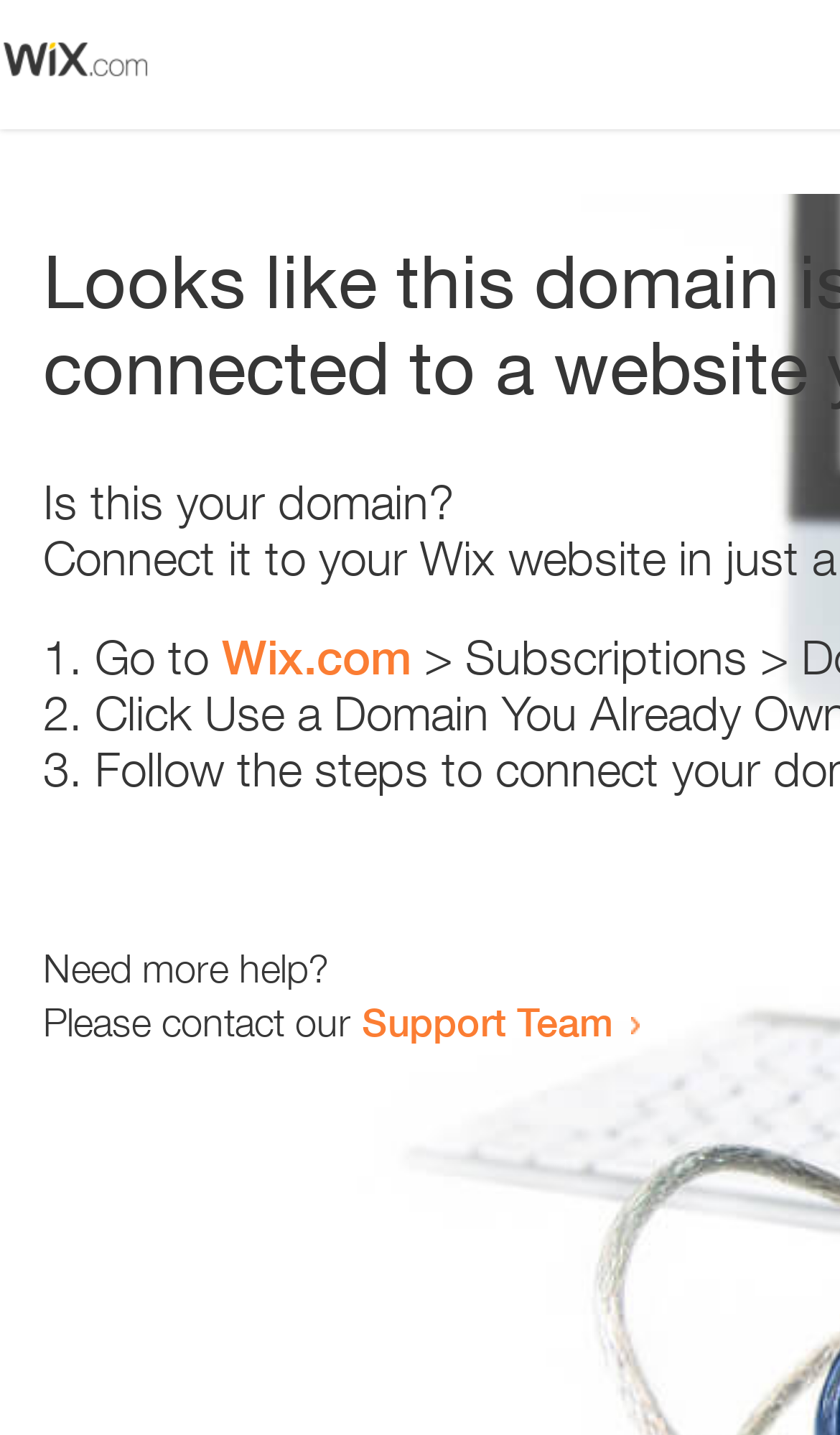Write a detailed summary of the webpage.

The webpage appears to be an error page, with a small image at the top left corner. Below the image, there is a heading that reads "Is this your domain?" centered on the page. 

Under the heading, there is a numbered list with three items. The first item starts with "1." and is followed by the text "Go to" and a link to "Wix.com". The second item starts with "2." and the third item starts with "3.", but their contents are not specified. 

At the bottom of the page, there is a section that provides additional help options. It starts with the text "Need more help?" and is followed by a sentence that reads "Please contact our" and a link to the "Support Team".